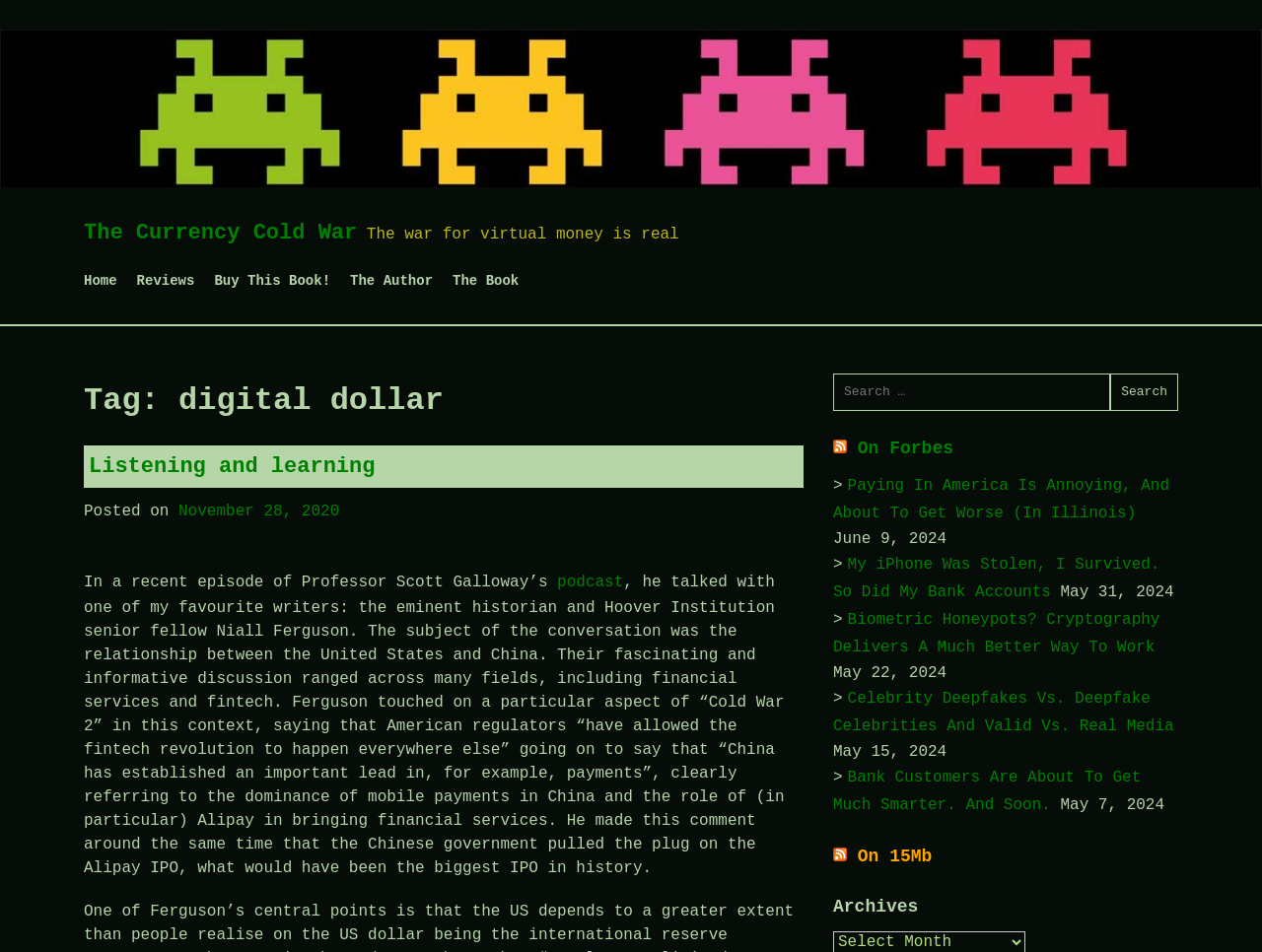Give a one-word or short-phrase answer to the following question: 
Where is the search box located on the webpage?

Right side